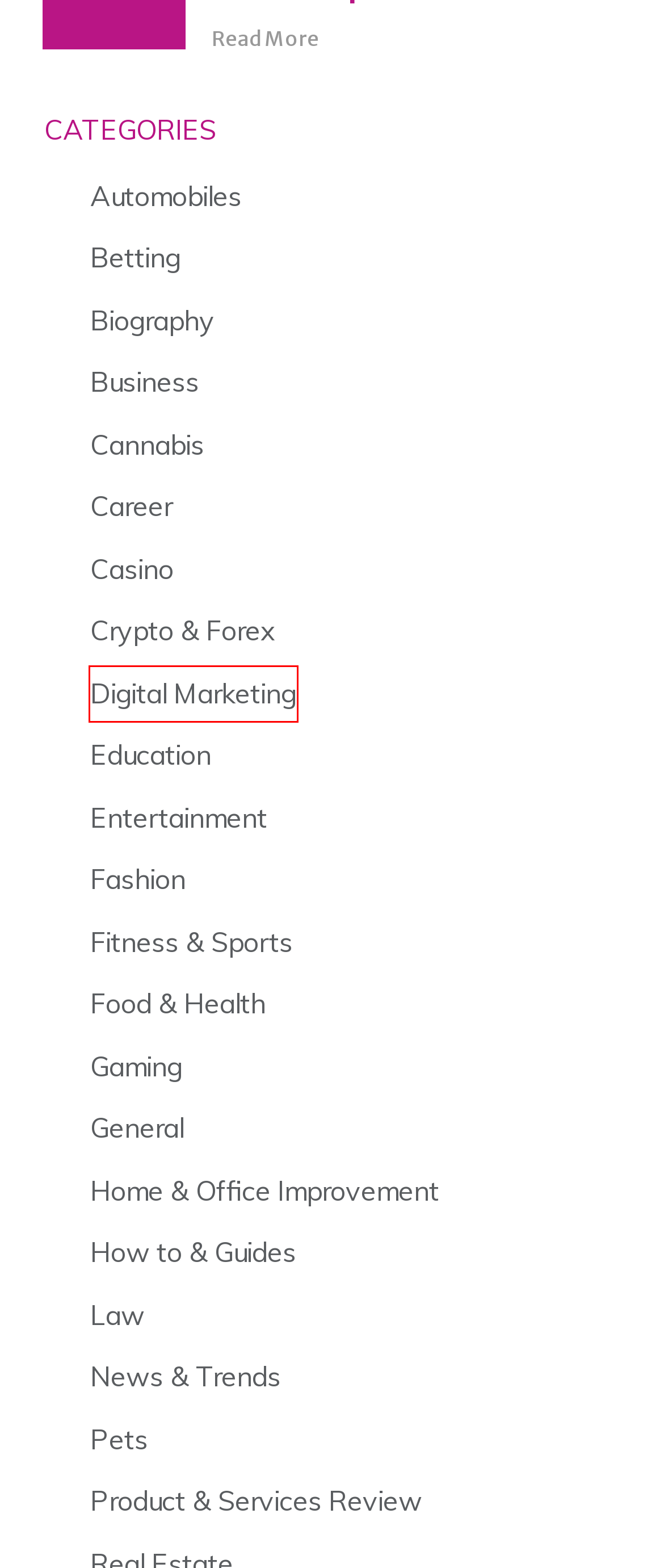Review the screenshot of a webpage that includes a red bounding box. Choose the webpage description that best matches the new webpage displayed after clicking the element within the bounding box. Here are the candidates:
A. Law Archives - FaserMedia
B. Business Archives - FaserMedia
C. Crypto & Forex Archives - FaserMedia
D. Product & Services Review Archives - FaserMedia
E. Digital Marketing Archives - FaserMedia
F. Career Archives - FaserMedia
G. Home & Office Improvement Archives - FaserMedia
H. Casino Archives - FaserMedia

E